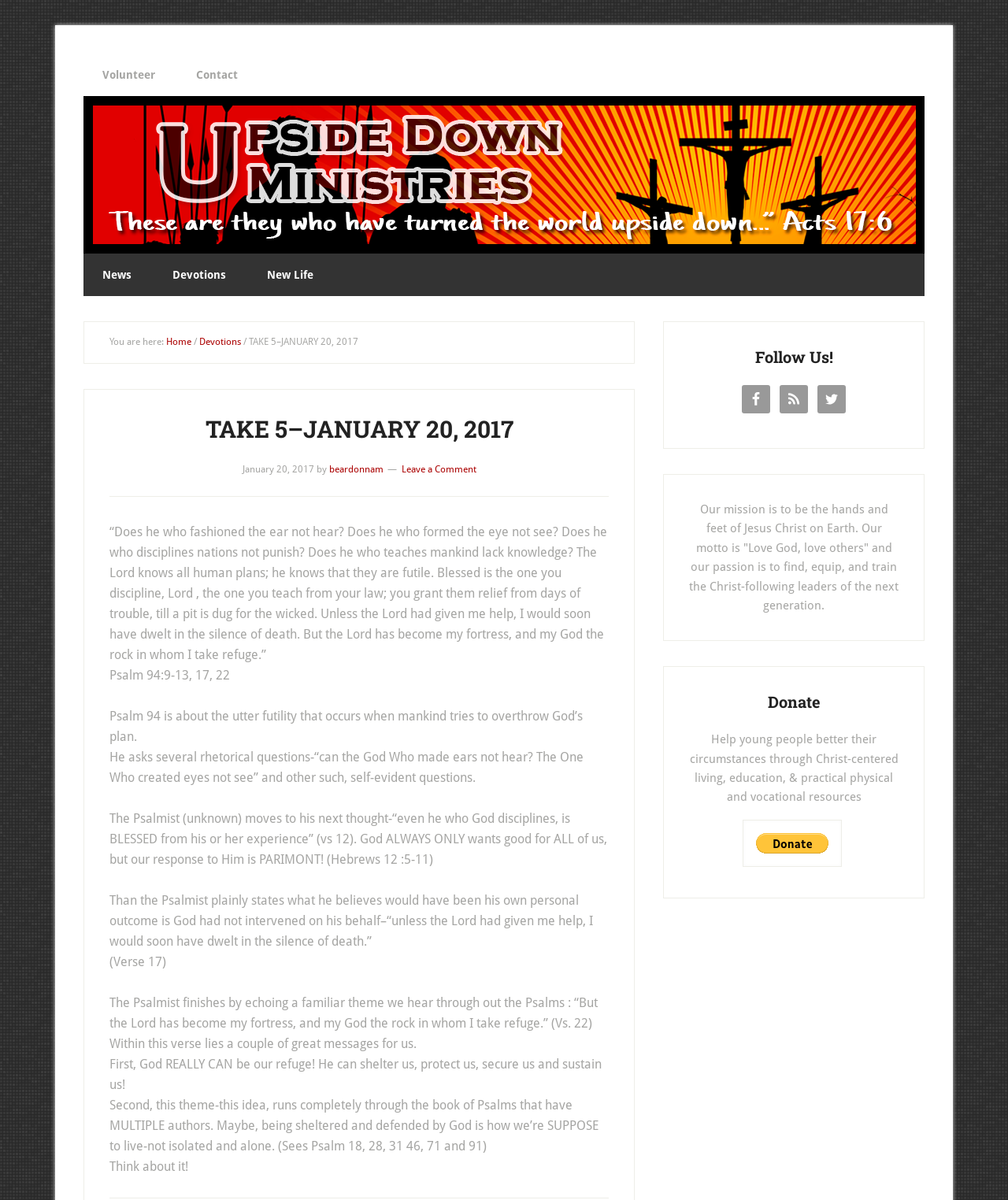Please identify the bounding box coordinates of the clickable area that will allow you to execute the instruction: "Click on Facebook".

[0.736, 0.321, 0.764, 0.344]